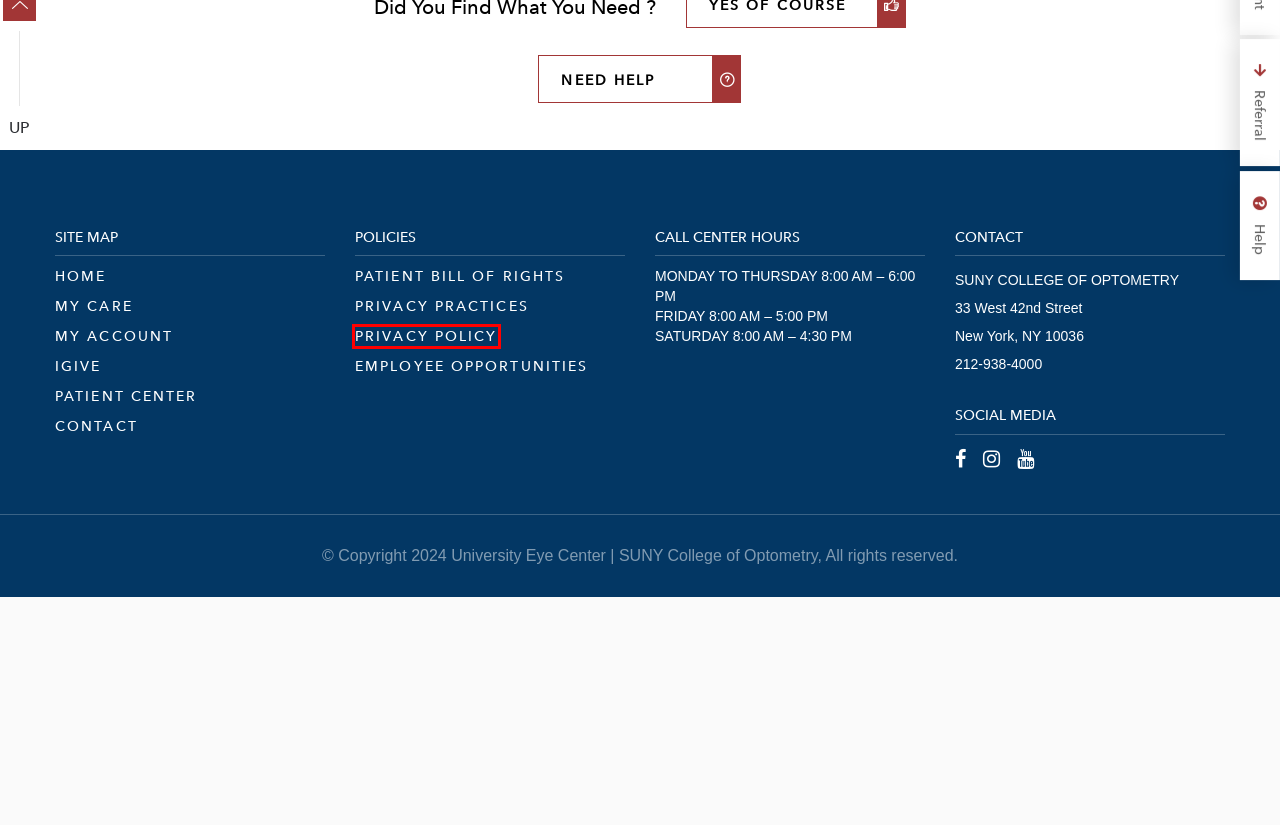You have a screenshot of a webpage with a red rectangle bounding box around an element. Identify the best matching webpage description for the new page that appears after clicking the element in the bounding box. The descriptions are:
A. Employment Opportunities - SUNY College of Optometry
B. Patient Bill of Rights - University Eye Center | SUNY College of Optometry
C. Schedule An Appointment - University Eye Center | SUNY College of Optometry
D. Privacy Practices - University Eye Center | SUNY College of Optometry
E. Patient Center - University Eye Center | SUNY College of Optometry
F. Make a Gift - SUNY College of Optometry
G. Referrals - University Eye Center | SUNY College of Optometry
H. Privacy Policy - University Eye Center | SUNY College of Optometry

H